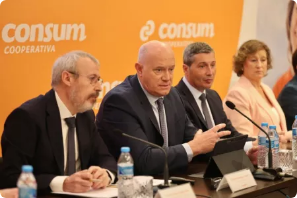Using the image as a reference, answer the following question in as much detail as possible:
What is the purpose of the backdrop?

The backdrop prominently showcases the Consum logo, which suggests that its purpose is to reinforce the organization's branding and focus, emphasizing their significant role in the Spanish market.